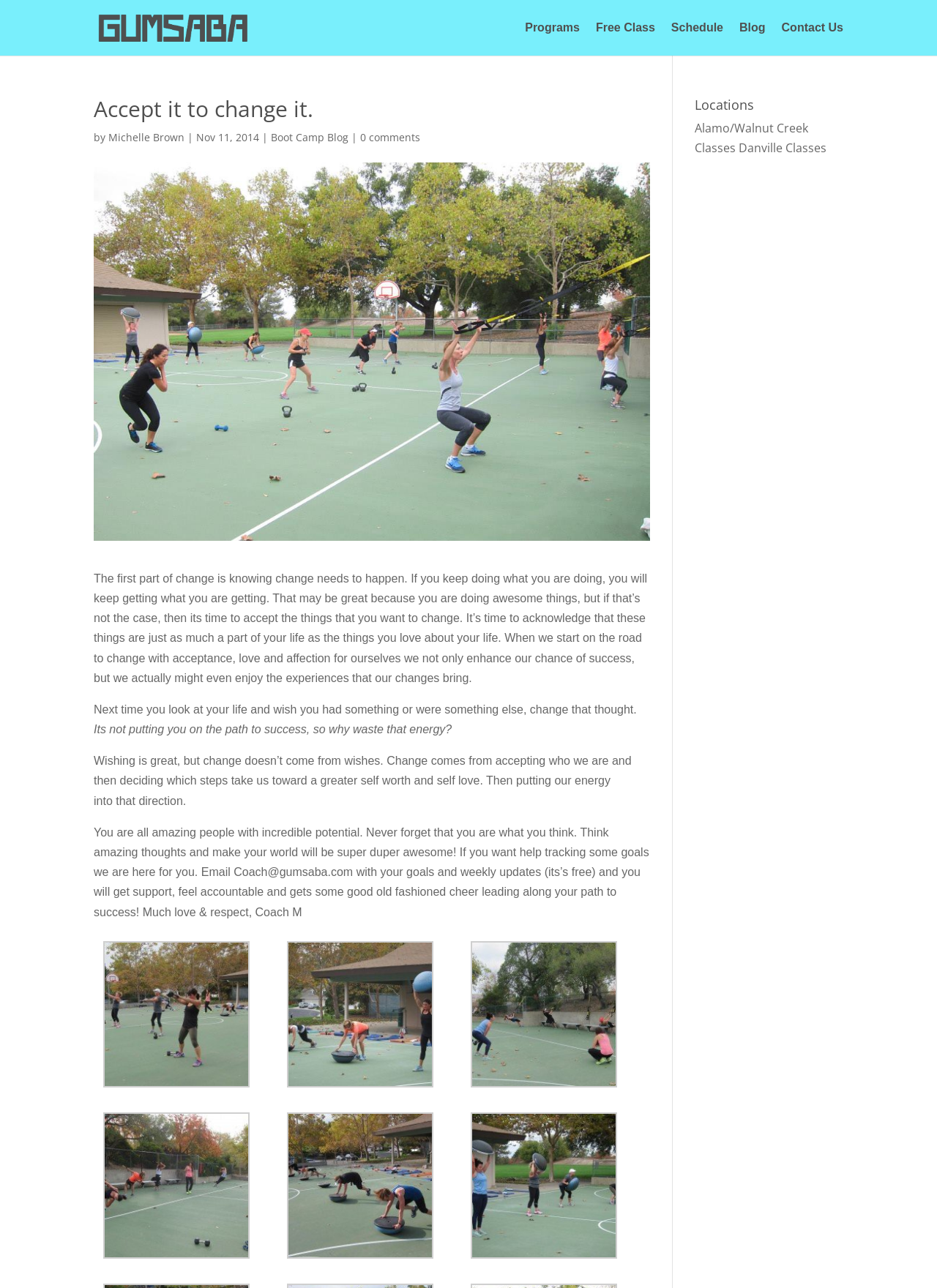Answer the following in one word or a short phrase: 
What is the topic of the blog post?

Accepting change